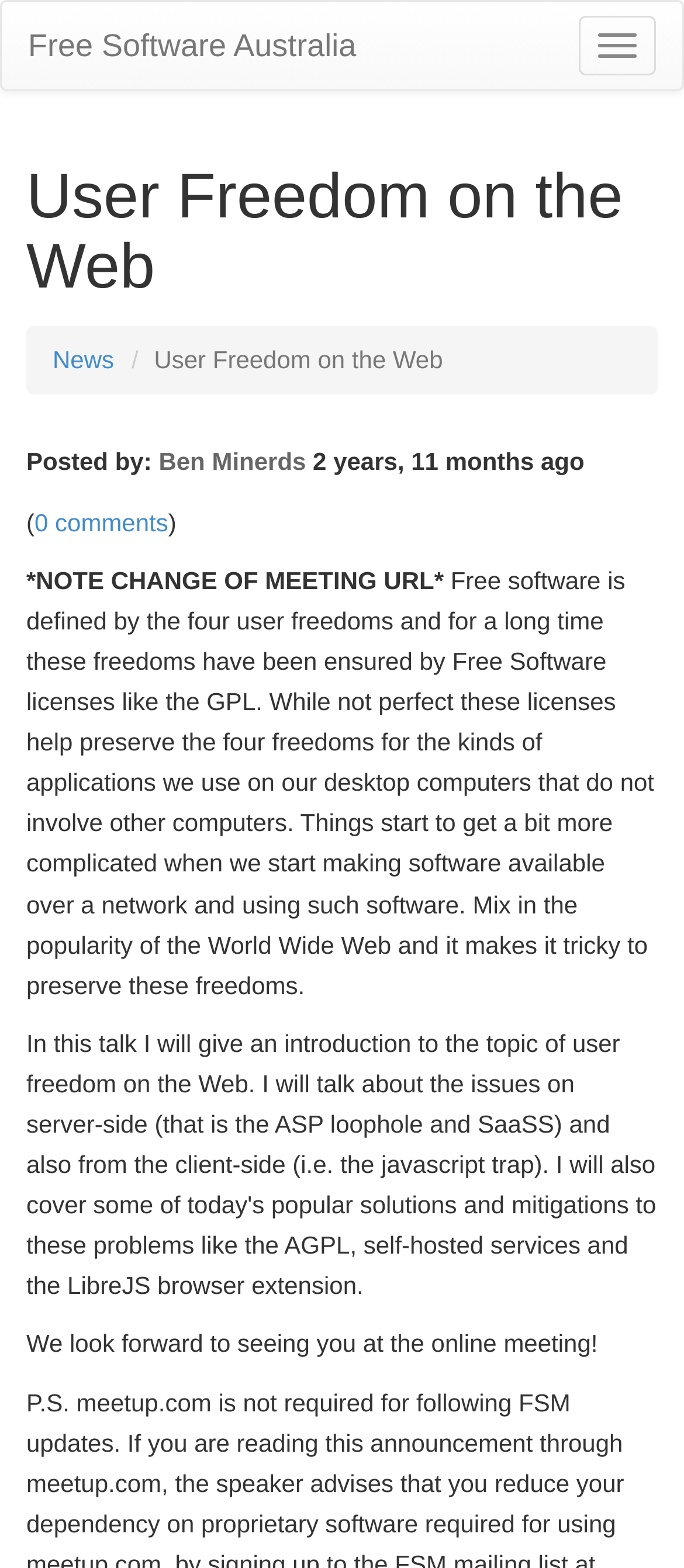Illustrate the webpage's structure and main components comprehensively.

This webpage is about user freedom on the web, specifically discussing free software and its importance. At the top, there is a button to toggle navigation and a link to "Free Software Australia". Below that, there is a heading "User Freedom on the Web" followed by a link to "News". 

The main content of the page is an article written by Ben Minerds, posted 2 years and 11 months ago. The article starts with a note about a change in meeting URL and then discusses the concept of free software, its definition, and its importance. The text explains how free software licenses like the GPL help preserve user freedoms, but things get complicated when software is made available over a network. 

The article then delves into the topic of user freedom on the web, discussing issues on server-side and client-side, and mentions popular solutions and mitigations to these problems, such as the AGPL, self-hosted services, and the LibreJS browser extension. 

At the bottom of the page, there is a message looking forward to seeing readers at an online meeting, followed by a postscript noting that meetup.com is not required to follow Free Software Australia updates.